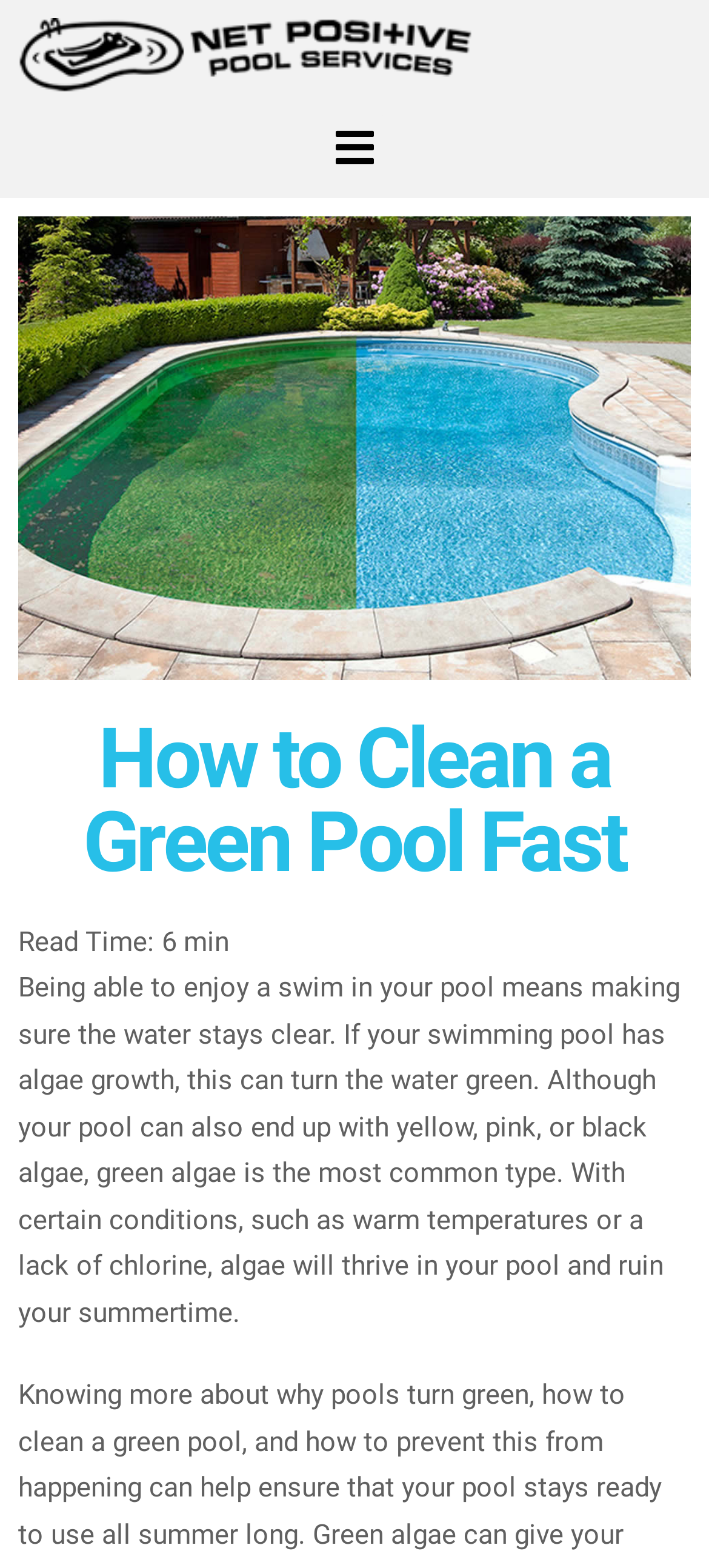Determine the main heading of the webpage and generate its text.

How to Clean a Green Pool Fast